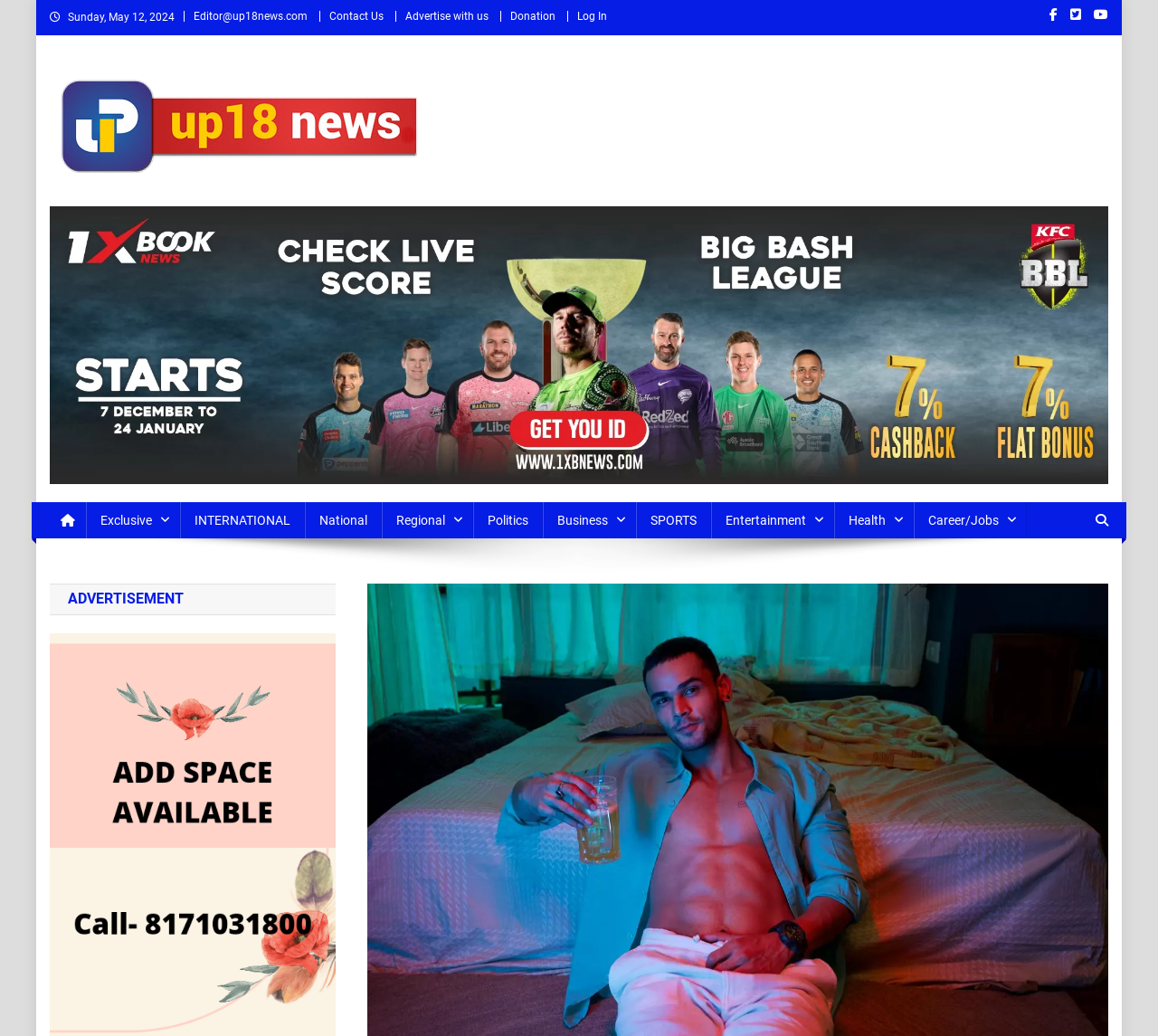Using the elements shown in the image, answer the question comprehensively: What is the name of the news website?

I found the name of the news website by looking at the top-left corner of the webpage, where I saw a logo and a link with the text 'Up18 News'.